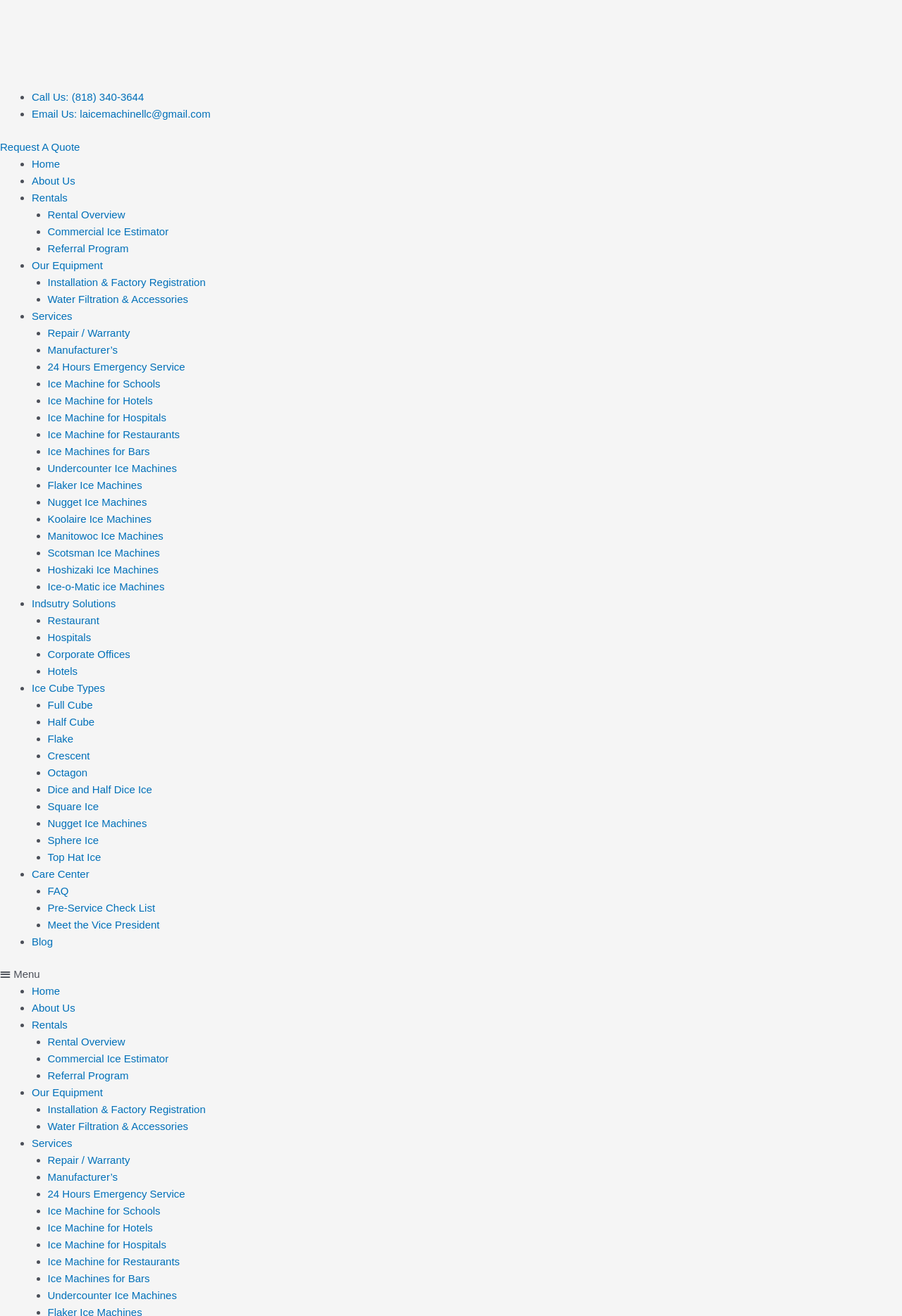Kindly determine the bounding box coordinates for the clickable area to achieve the given instruction: "Email us".

[0.035, 0.082, 0.233, 0.091]